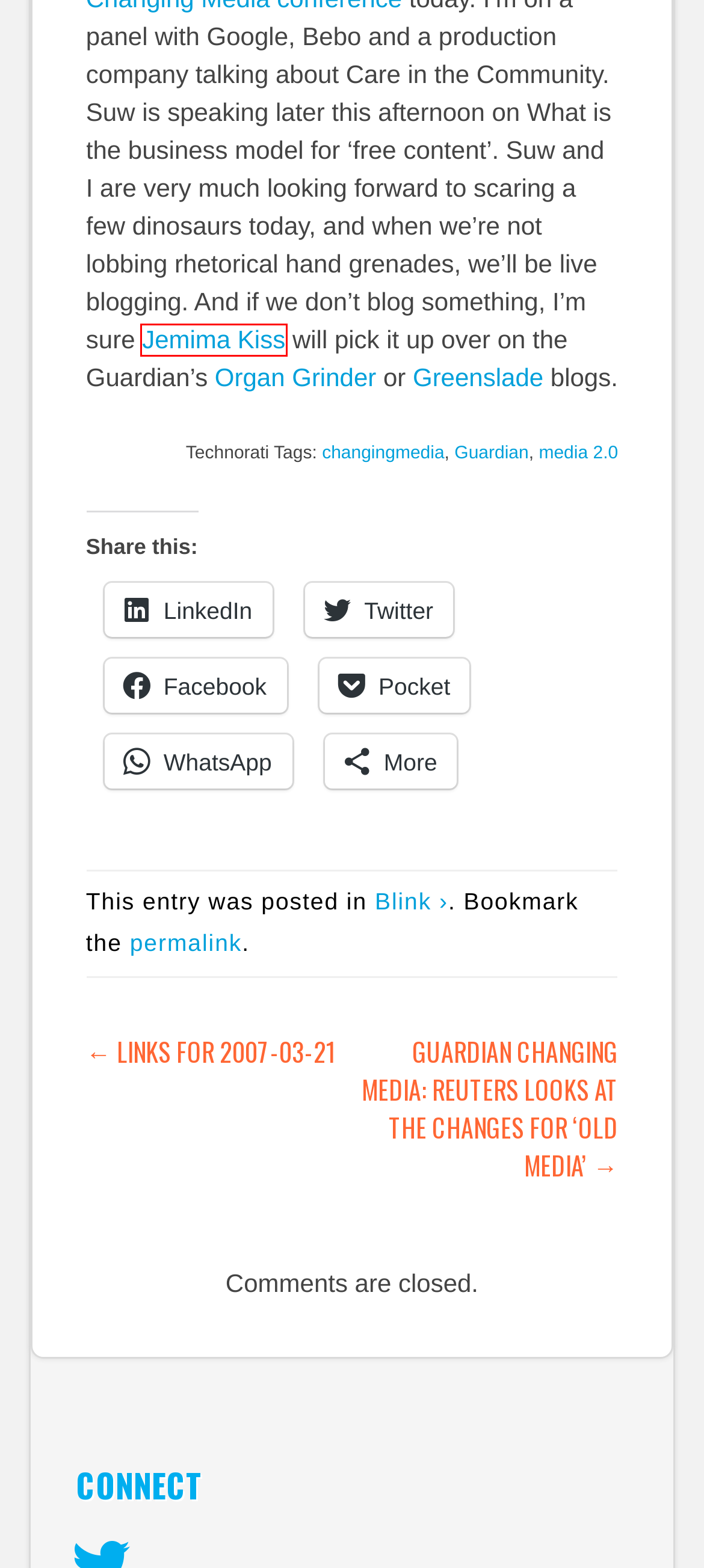Inspect the screenshot of a webpage with a red rectangle bounding box. Identify the webpage description that best corresponds to the new webpage after clicking the element inside the bounding box. Here are the candidates:
A. Strange Attractor | links for 2007-03-21
B. Pocket: Log In
C. Jemima Kiss
D. Strange Attractor
E. Strange Attractor | Guardian Changing Media: Reuters looks at the changes for ‘old media’
F. Blog Tool, Publishing Platform, and CMS – WordPress.org
G. Strange Attractor | Blink ›
H. Strange Attractor | Log In

C